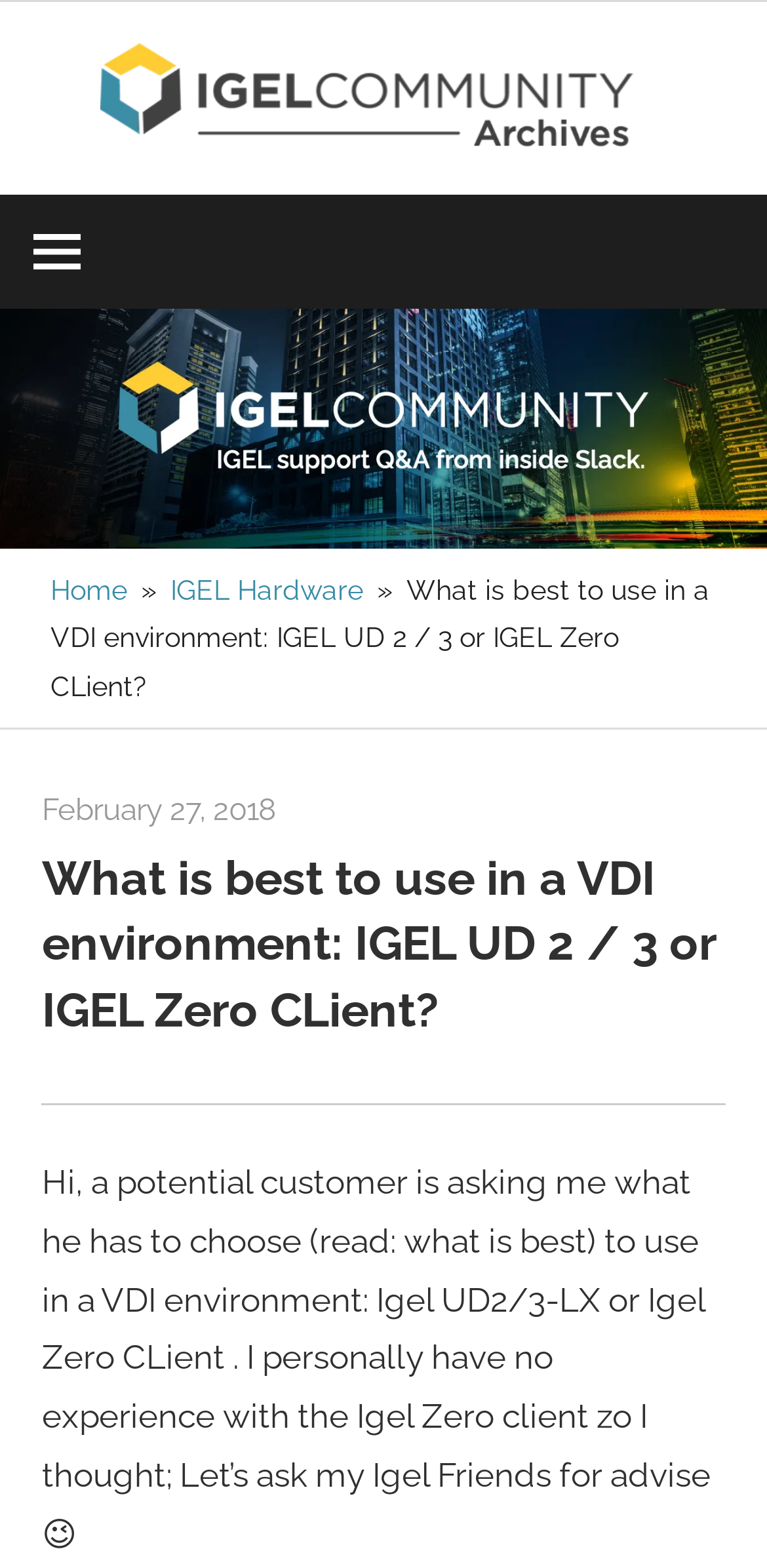Based on the element description: "alt="quadbike"", identify the UI element and provide its bounding box coordinates. Use four float numbers between 0 and 1, [left, top, right, bottom].

None